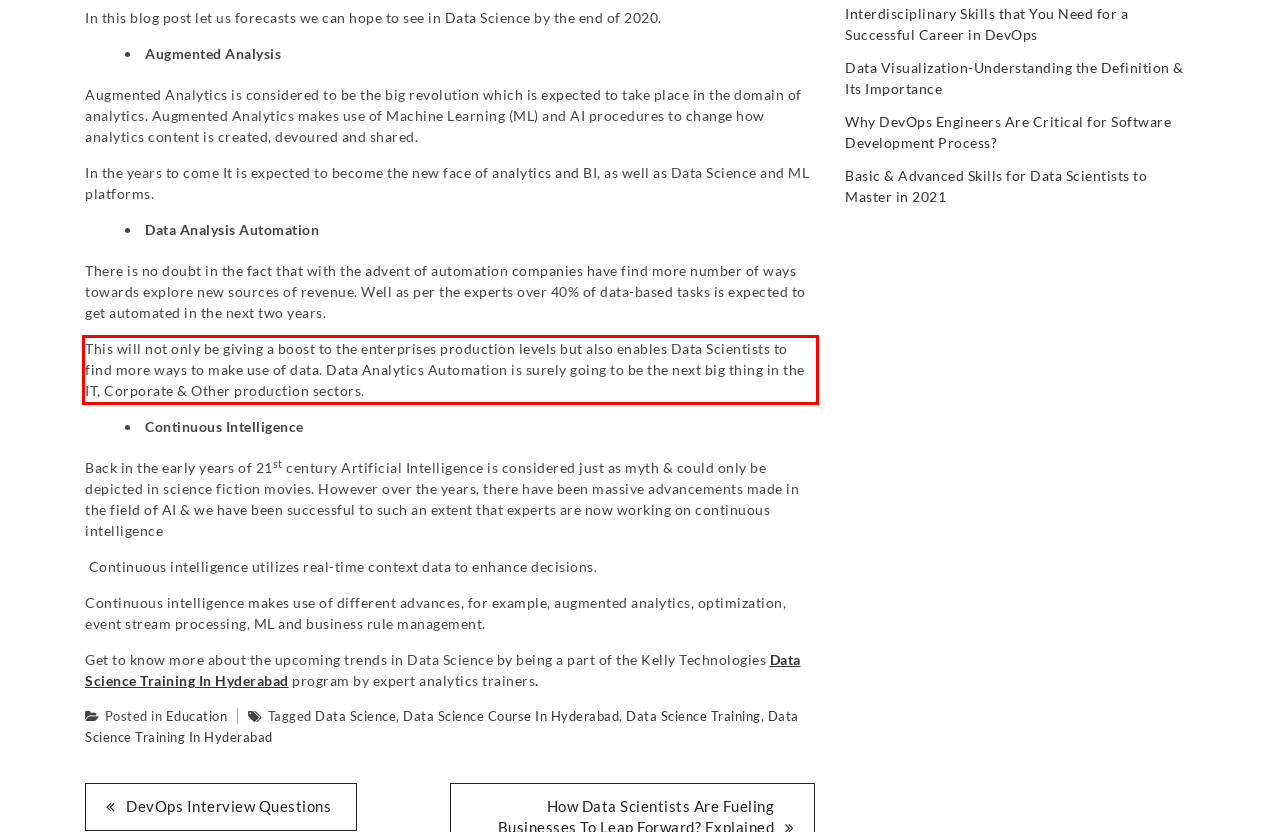You are given a webpage screenshot with a red bounding box around a UI element. Extract and generate the text inside this red bounding box.

This will not only be giving a boost to the enterprises production levels but also enables Data Scientists to find more ways to make use of data. Data Analytics Automation is surely going to be the next big thing in the IT, Corporate & Other production sectors.